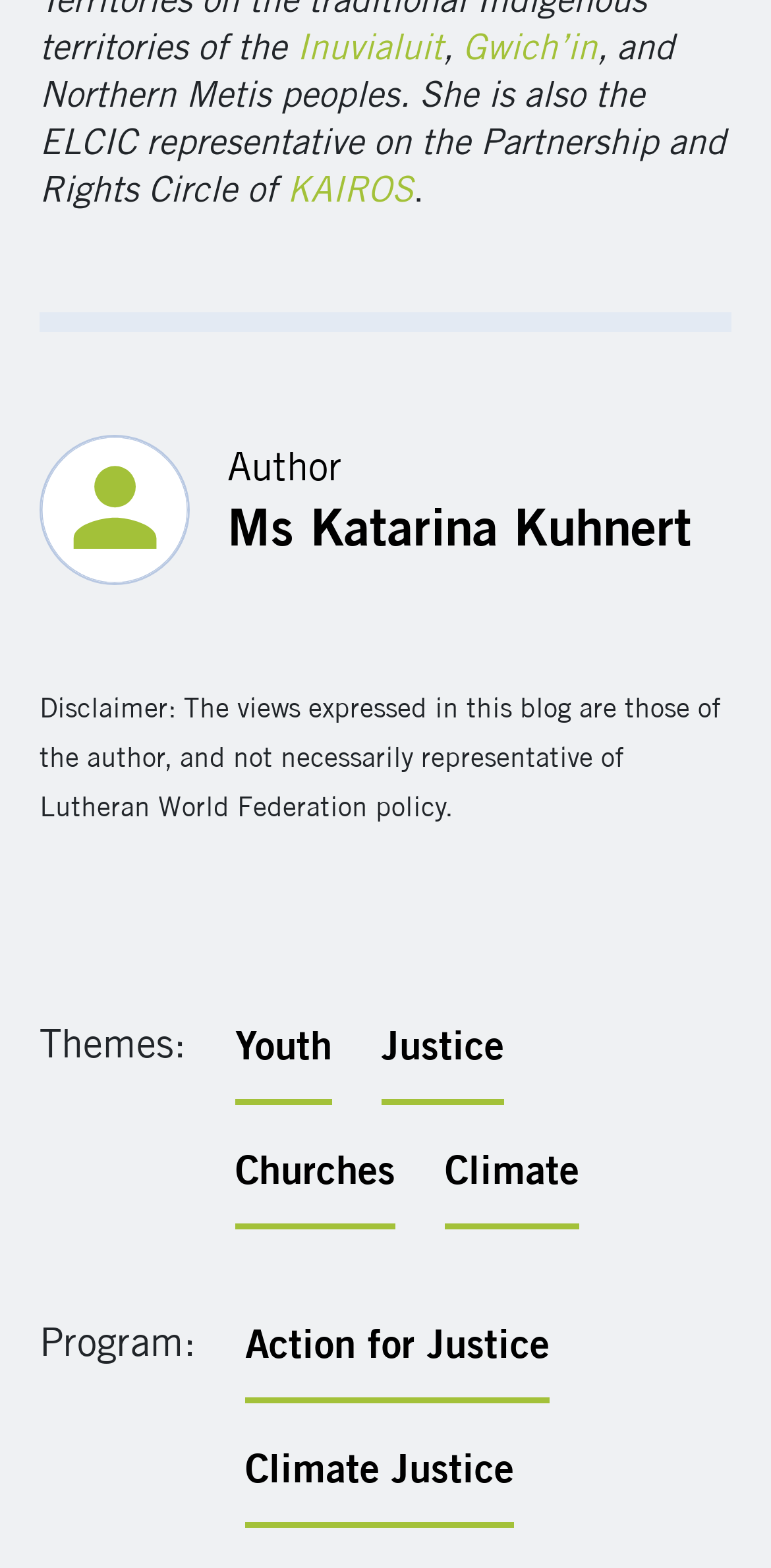Bounding box coordinates must be specified in the format (top-left x, top-left y, bottom-right x, bottom-right y). All values should be floating point numbers between 0 and 1. What are the bounding box coordinates of the UI element described as: Action for Justice

[0.318, 0.835, 0.713, 0.895]